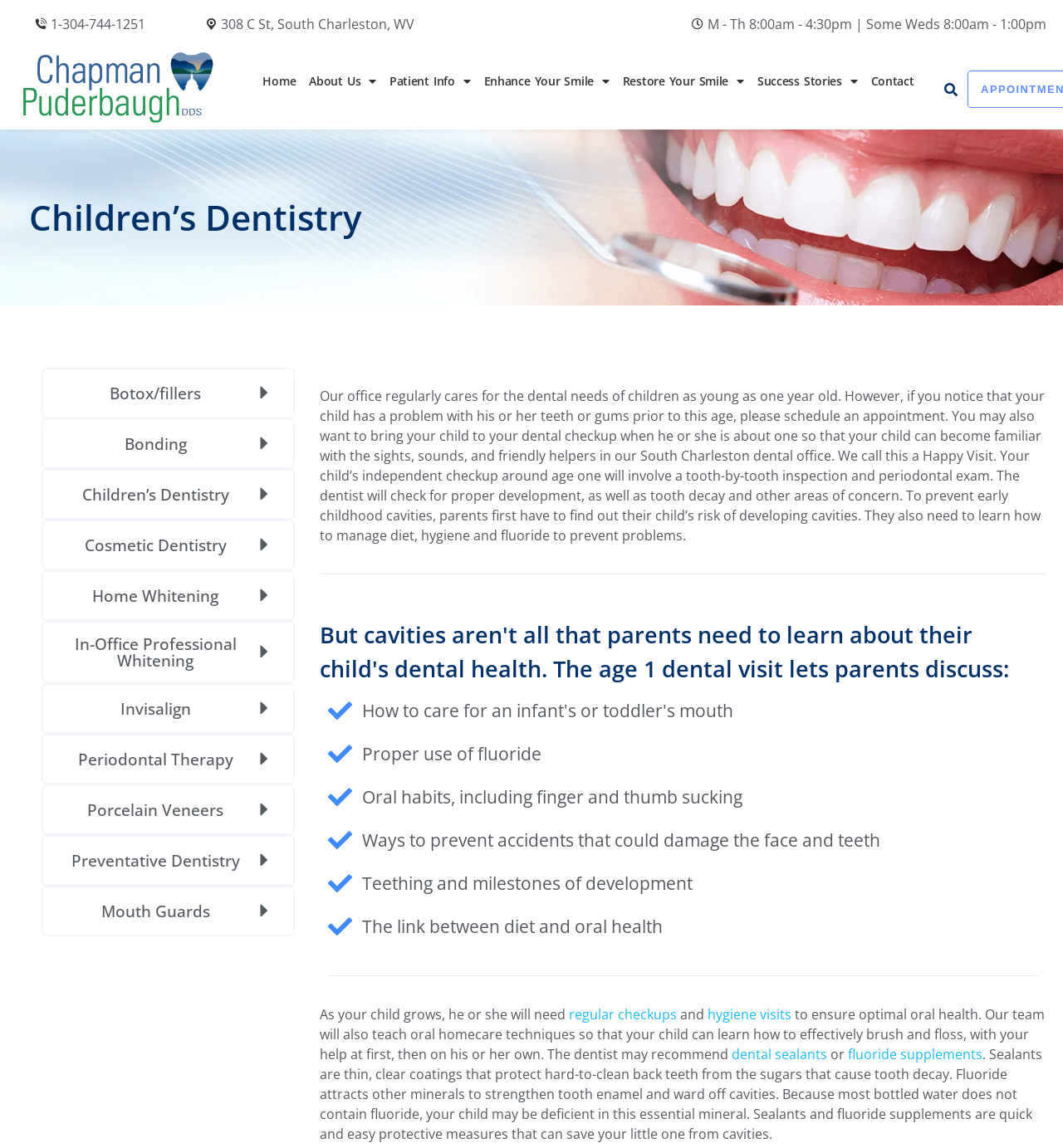Please determine the bounding box coordinates of the clickable area required to carry out the following instruction: "Search for something". The coordinates must be four float numbers between 0 and 1, represented as [left, top, right, bottom].

[0.882, 0.066, 0.907, 0.09]